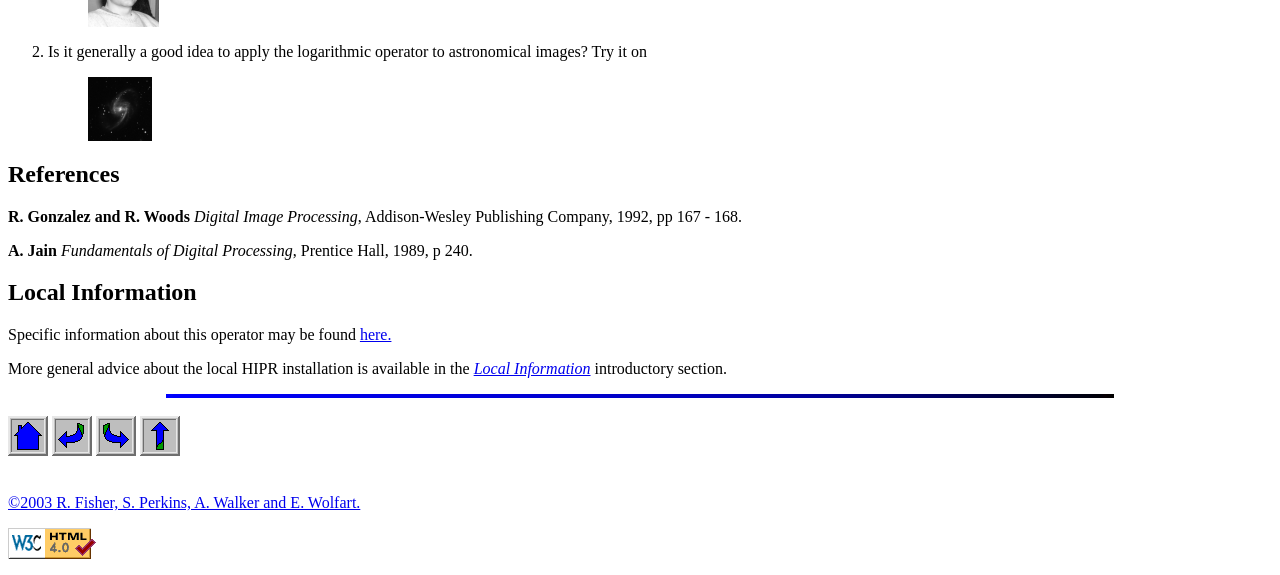Predict the bounding box of the UI element based on this description: "Local Information".

[0.37, 0.627, 0.461, 0.656]